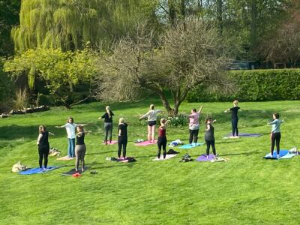What is providing shade in the backdrop?
Your answer should be a single word or phrase derived from the screenshot.

A majestic tree